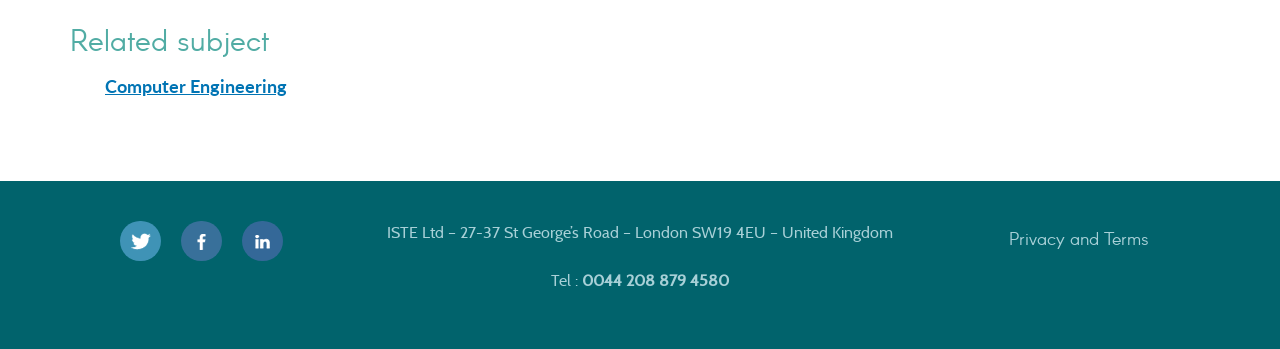Refer to the image and offer a detailed explanation in response to the question: How many logos are present on the webpage?

There are three logo links present on the webpage, each containing an image with the text 'logo'. They are located at the bottom of the webpage, and their bounding box coordinates indicate that they are vertically aligned.